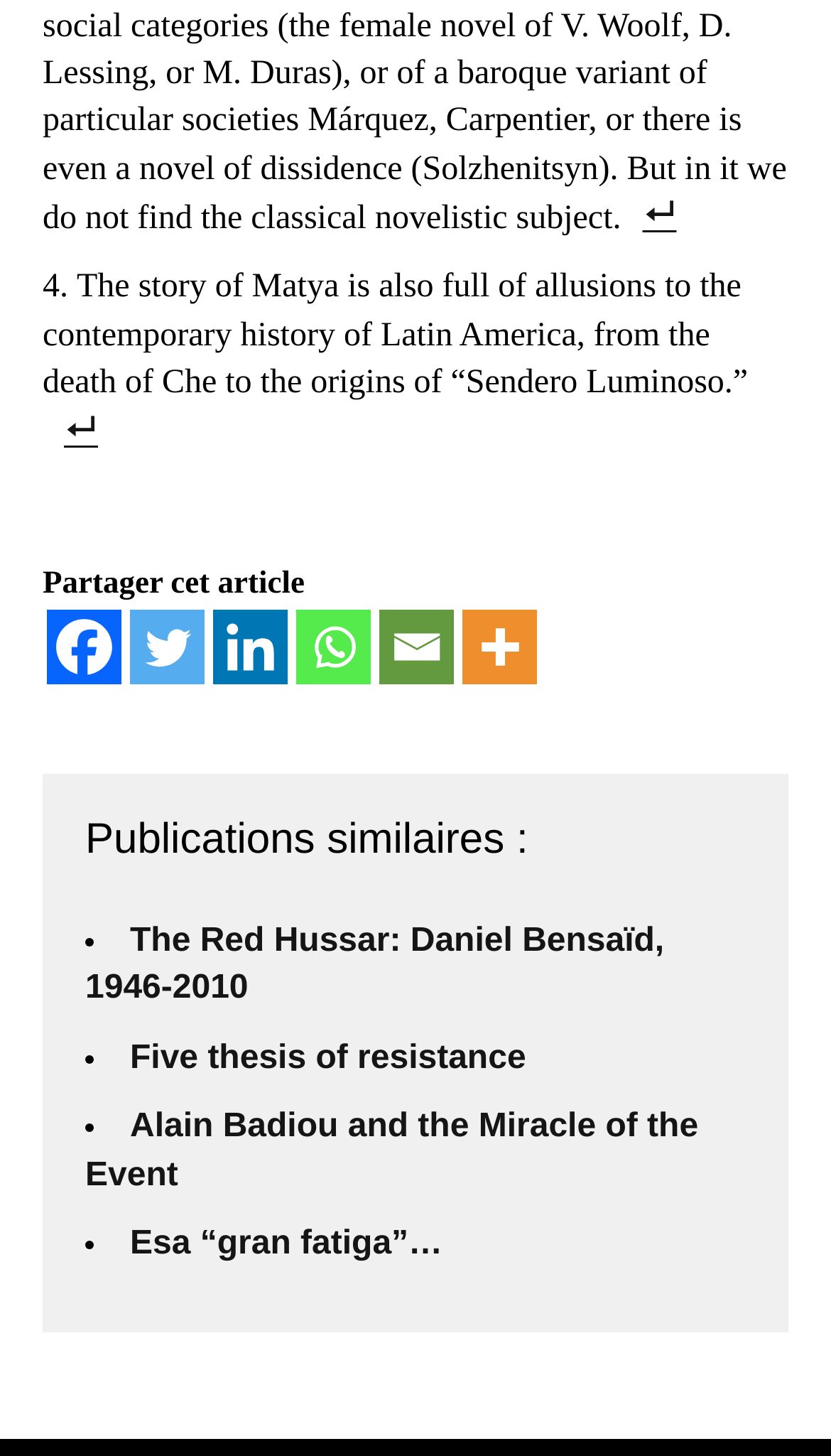Pinpoint the bounding box coordinates of the clickable area needed to execute the instruction: "Share this article on Twitter". The coordinates should be specified as four float numbers between 0 and 1, i.e., [left, top, right, bottom].

[0.156, 0.419, 0.246, 0.47]